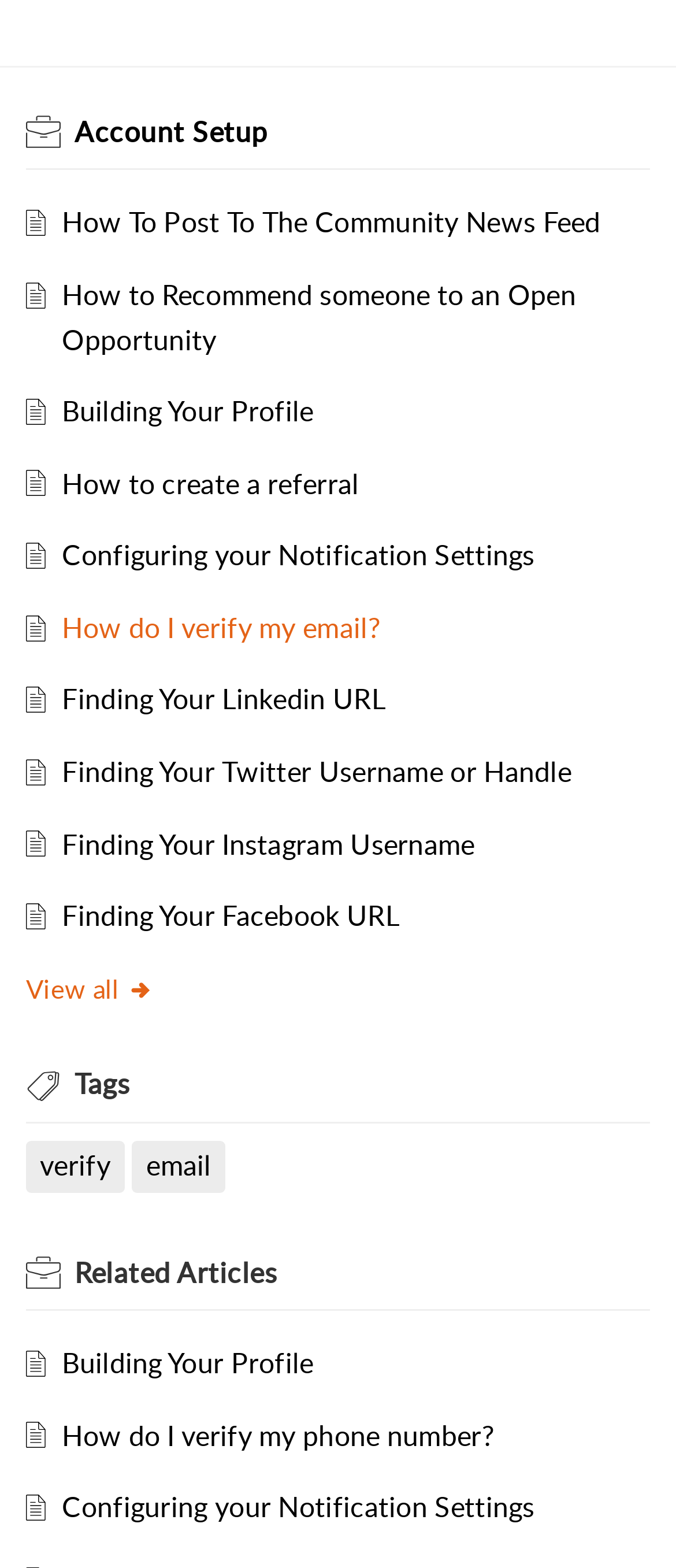Find the bounding box of the web element that fits this description: "Comodo Internet Security - CIS".

None